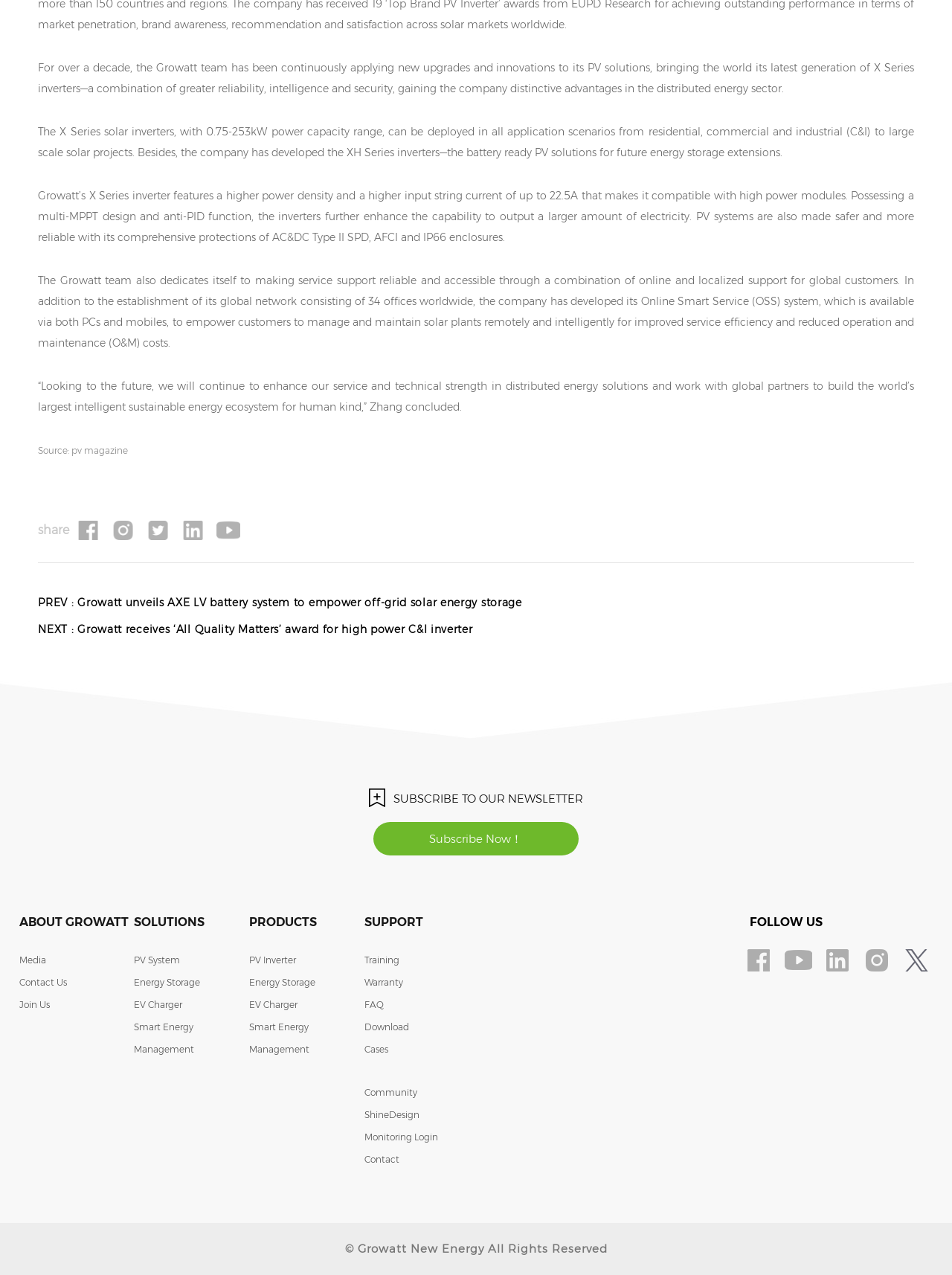Locate the bounding box coordinates of the segment that needs to be clicked to meet this instruction: "Follow Aymeric Lamboley on Twitter".

None